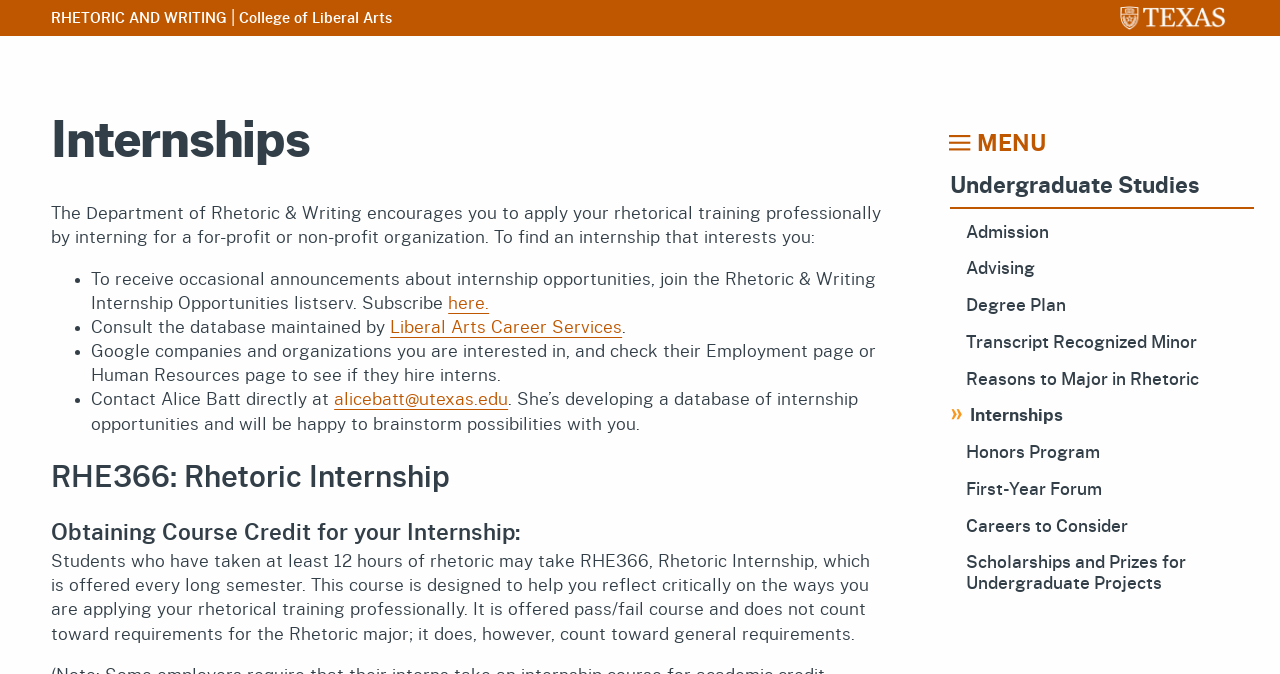Use a single word or phrase to answer the question: 
What is the email address of Alice Batt?

alicebatt@utexas.edu